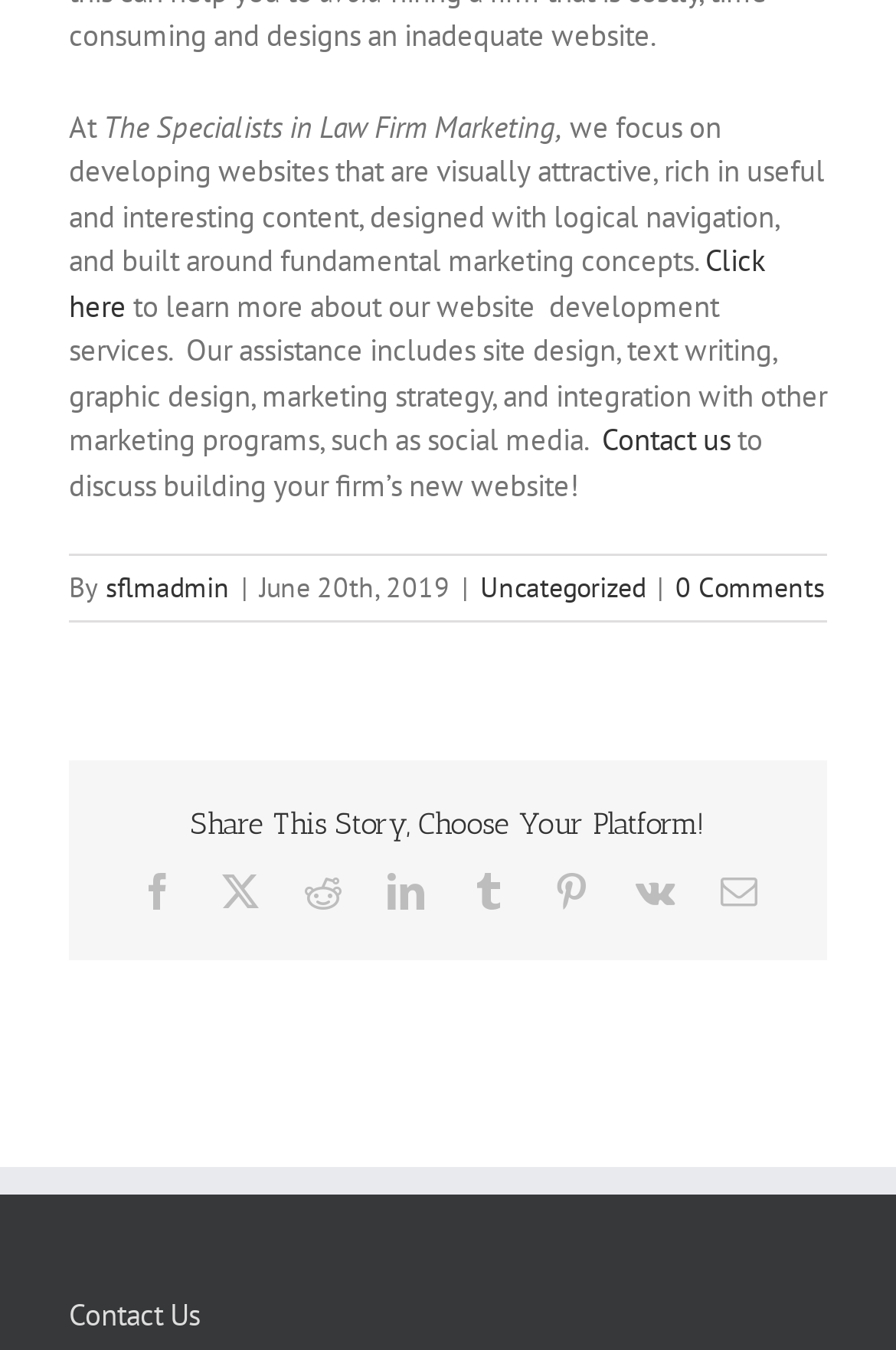Please determine the bounding box coordinates of the element to click in order to execute the following instruction: "Contact us to discuss building a new website". The coordinates should be four float numbers between 0 and 1, specified as [left, top, right, bottom].

[0.672, 0.312, 0.815, 0.341]